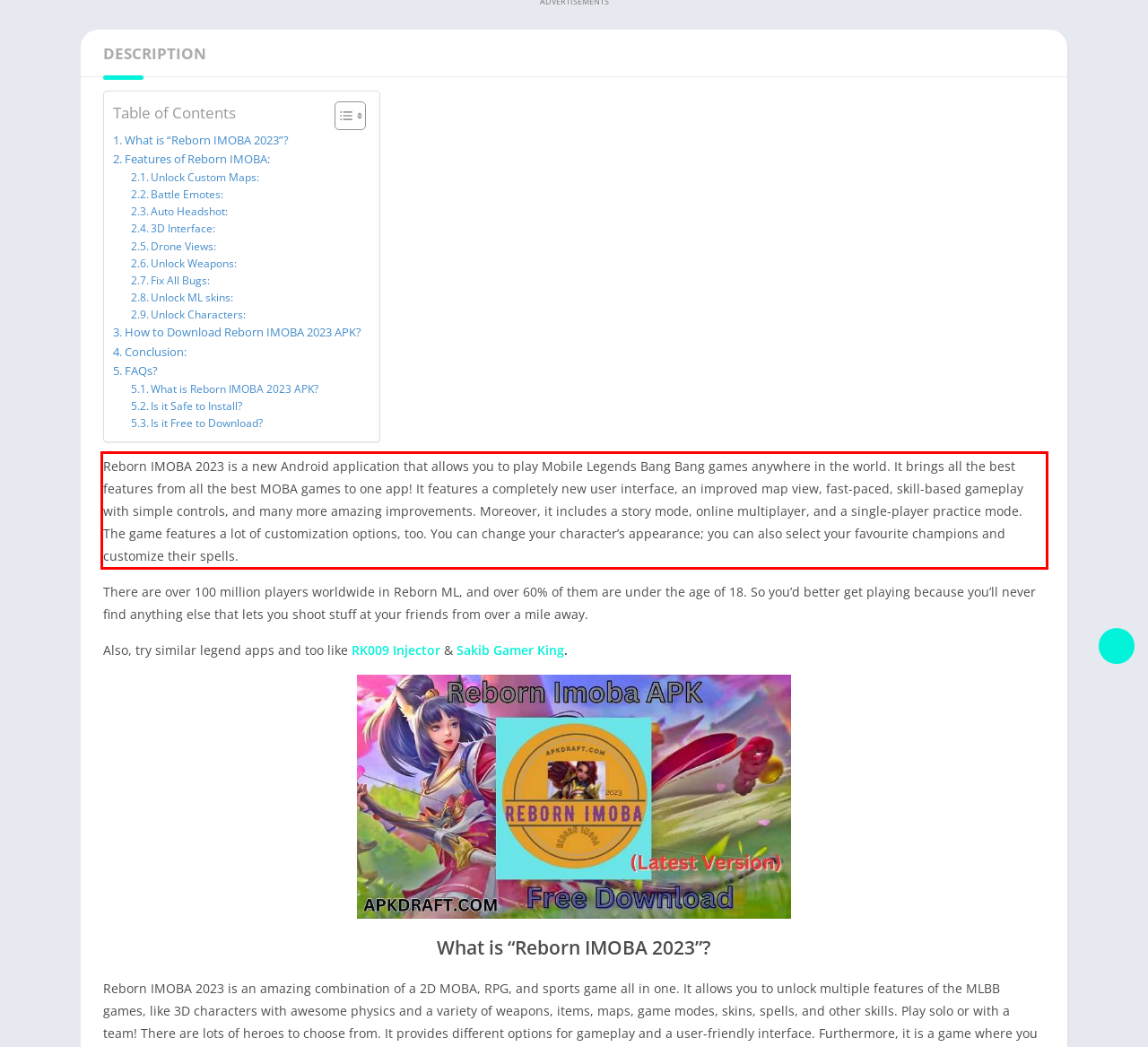Examine the screenshot of the webpage, locate the red bounding box, and generate the text contained within it.

Reborn IMOBA 2023 is a new Android application that allows you to play Mobile Legends Bang Bang games anywhere in the world. It brings all the best features from all the best MOBA games to one app! It features a completely new user interface, an improved map view, fast-paced, skill-based gameplay with simple controls, and many more amazing improvements. Moreover, it includes a story mode, online multiplayer, and a single-player practice mode. The game features a lot of customization options, too. You can change your character’s appearance; you can also select your favourite champions and customize their spells.